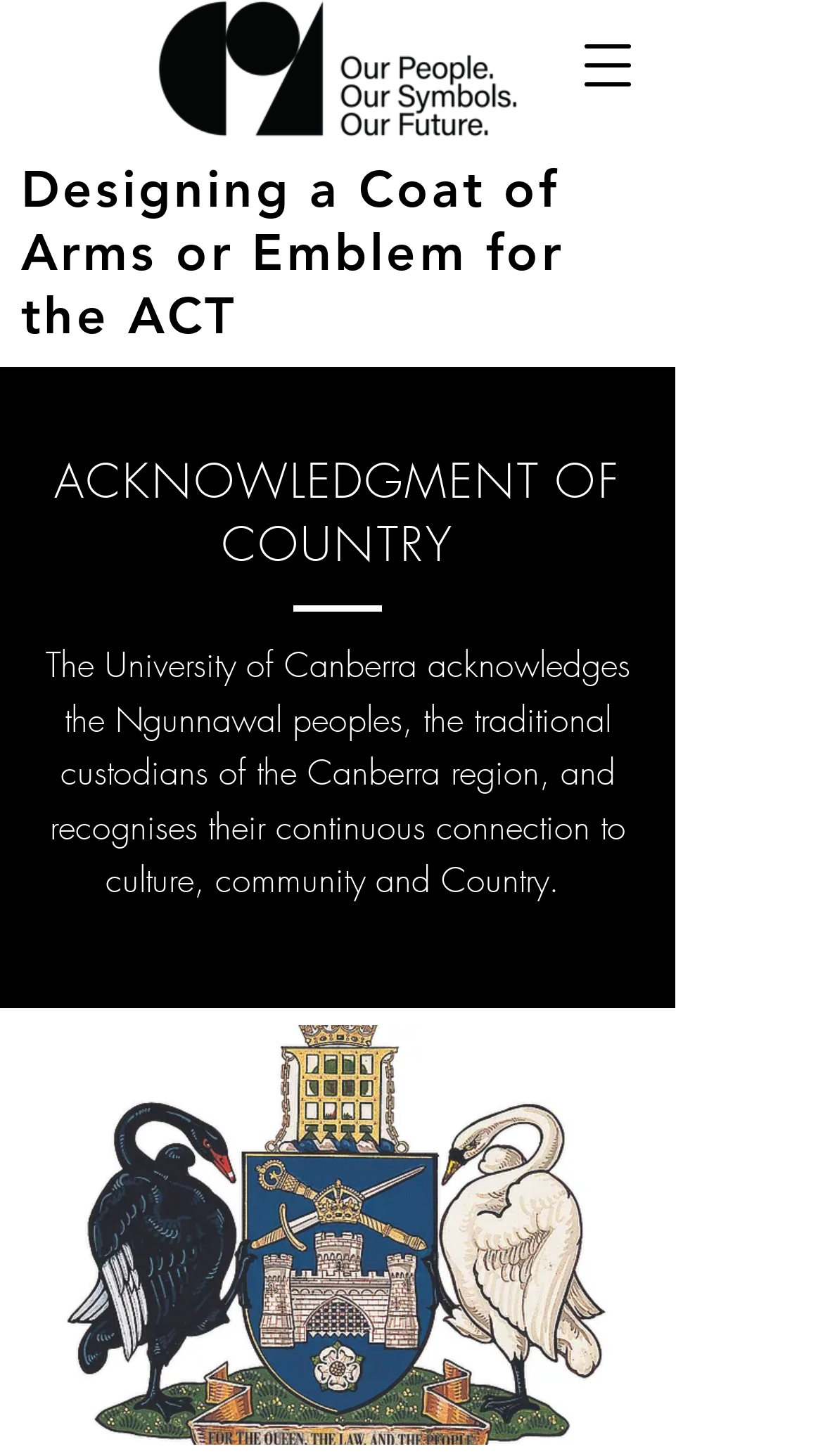Find the bounding box of the UI element described as follows: "aria-label="Open navigation menu"".

[0.674, 0.009, 0.803, 0.081]